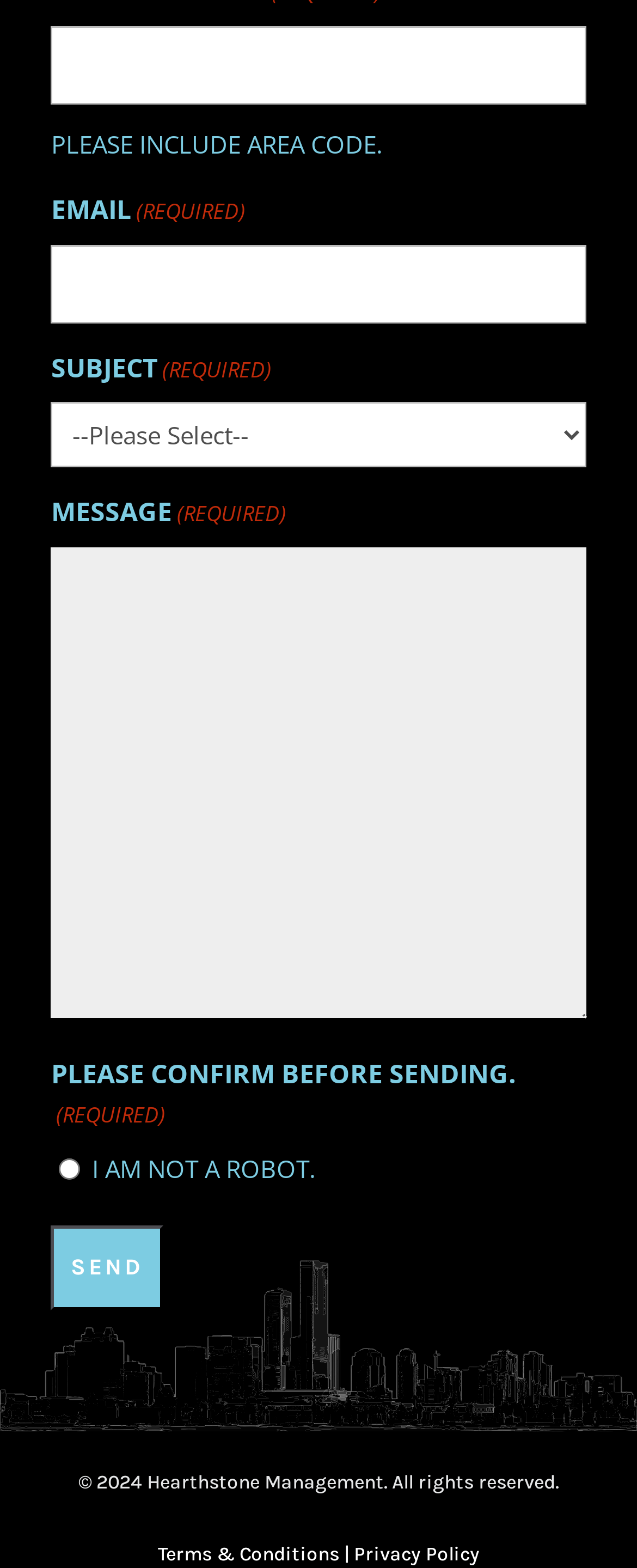Given the element description Privacy Policy, specify the bounding box coordinates of the corresponding UI element in the format (top-left x, top-left y, bottom-right x, bottom-right y). All values must be between 0 and 1.

[0.555, 0.983, 0.753, 0.998]